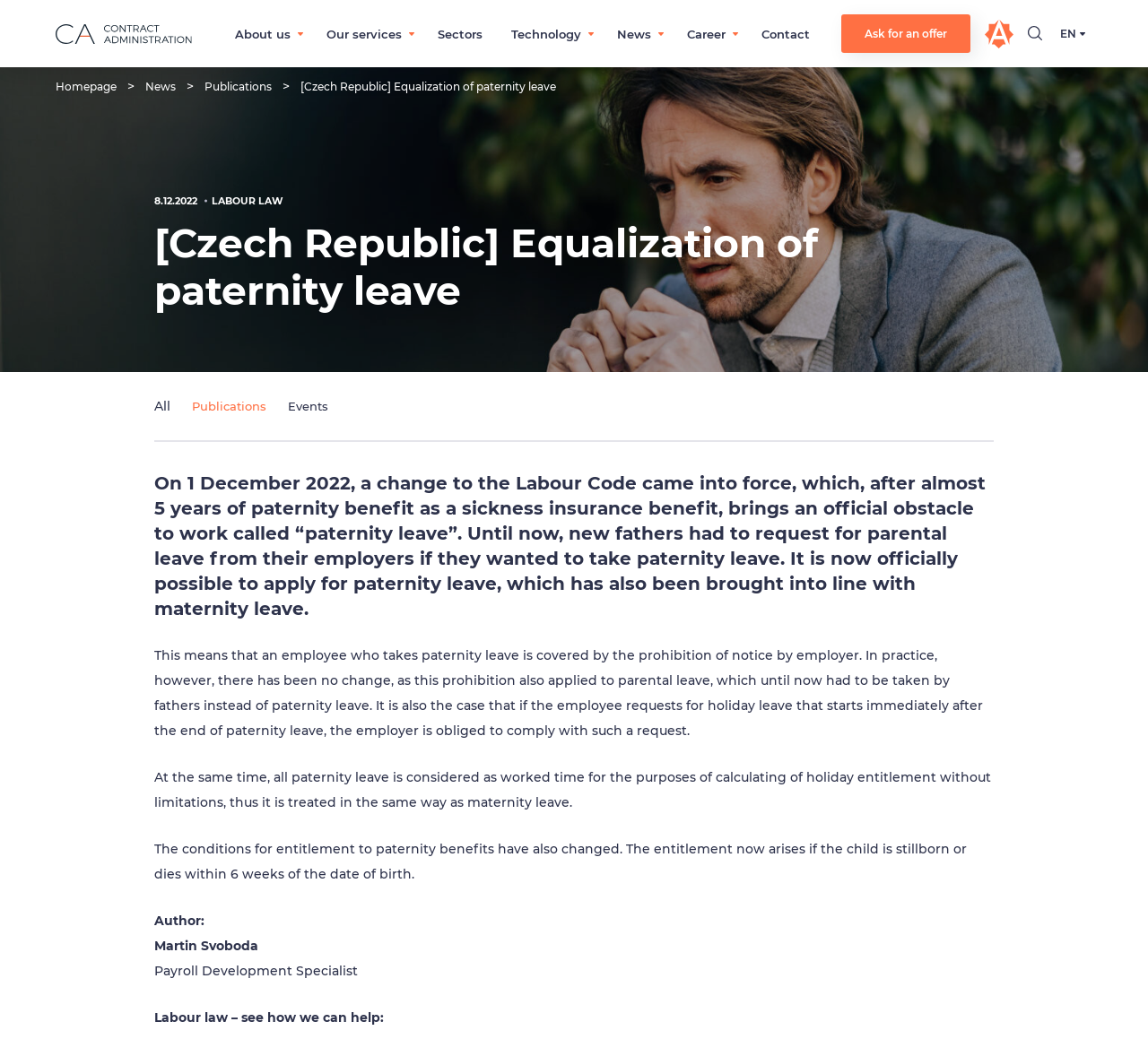Please identify the coordinates of the bounding box that should be clicked to fulfill this instruction: "Read the 'Labour law' article".

[0.134, 0.212, 0.866, 0.303]